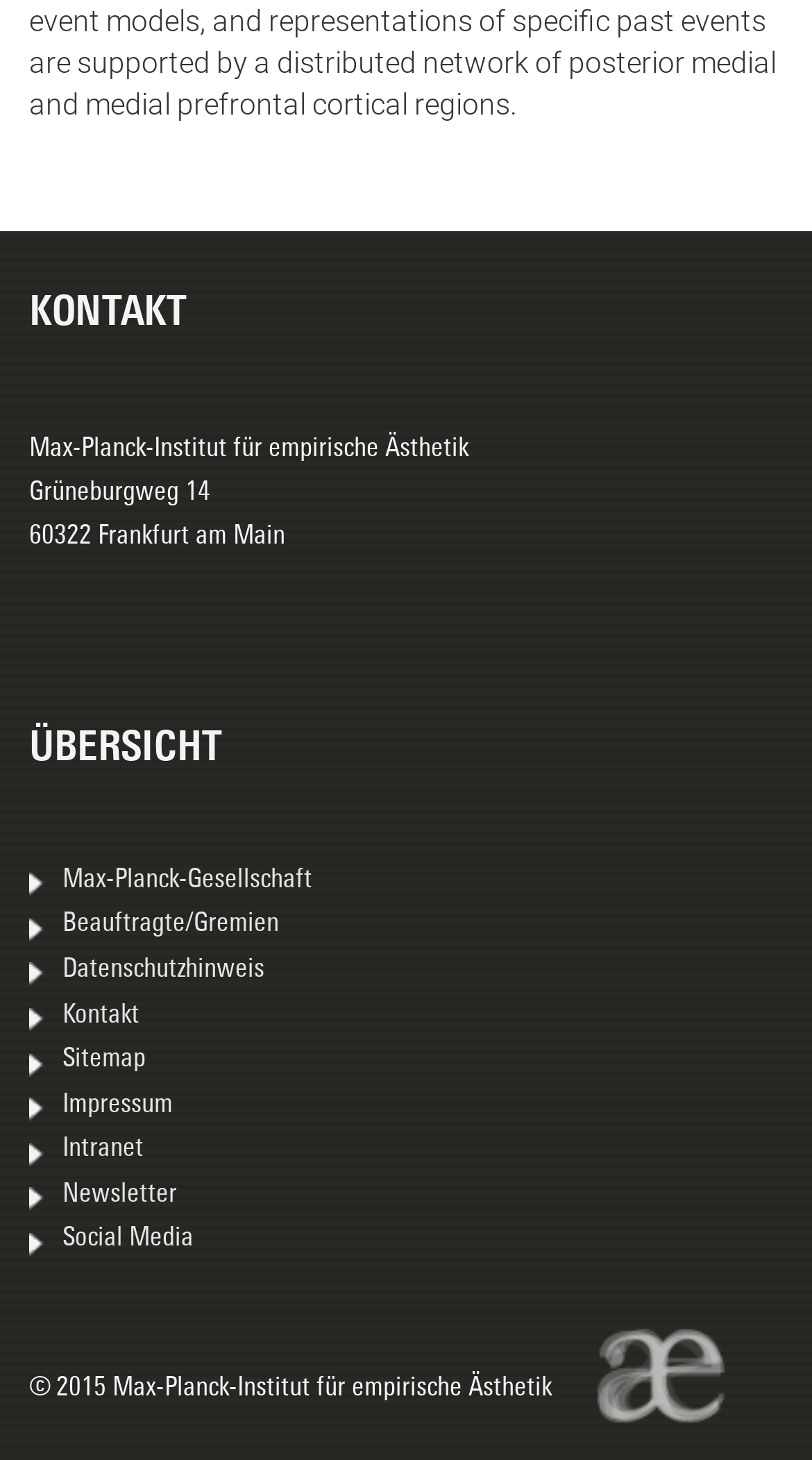Please determine the bounding box coordinates of the area that needs to be clicked to complete this task: 'Click Iron Crown Enterprises logo'. The coordinates must be four float numbers between 0 and 1, formatted as [left, top, right, bottom].

None